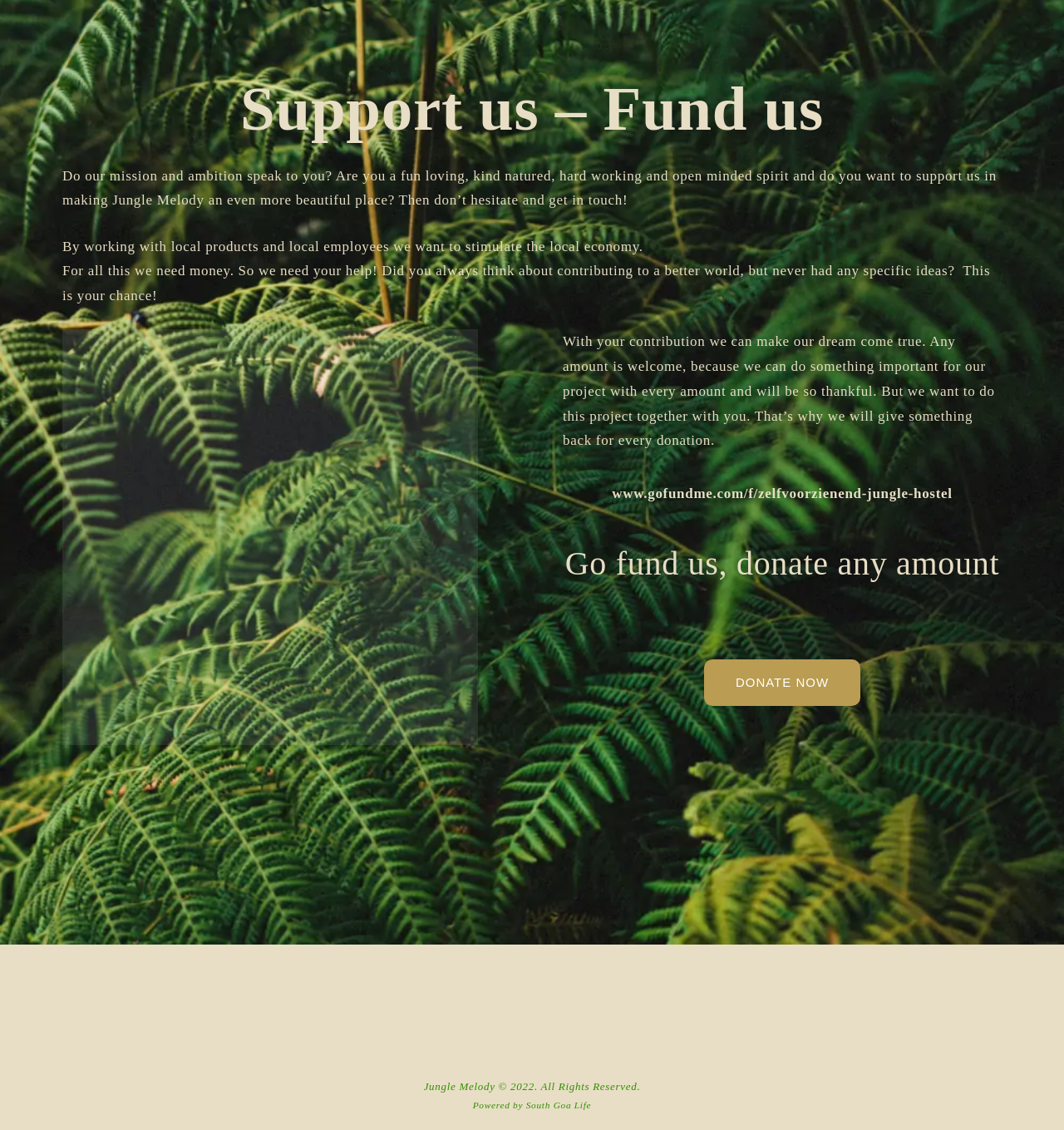Refer to the image and answer the question with as much detail as possible: What is the purpose of Jungle Melody?

Based on the text, Jungle Melody aims to stimulate the local economy by working with local products and local employees, and they need funding to achieve this goal.